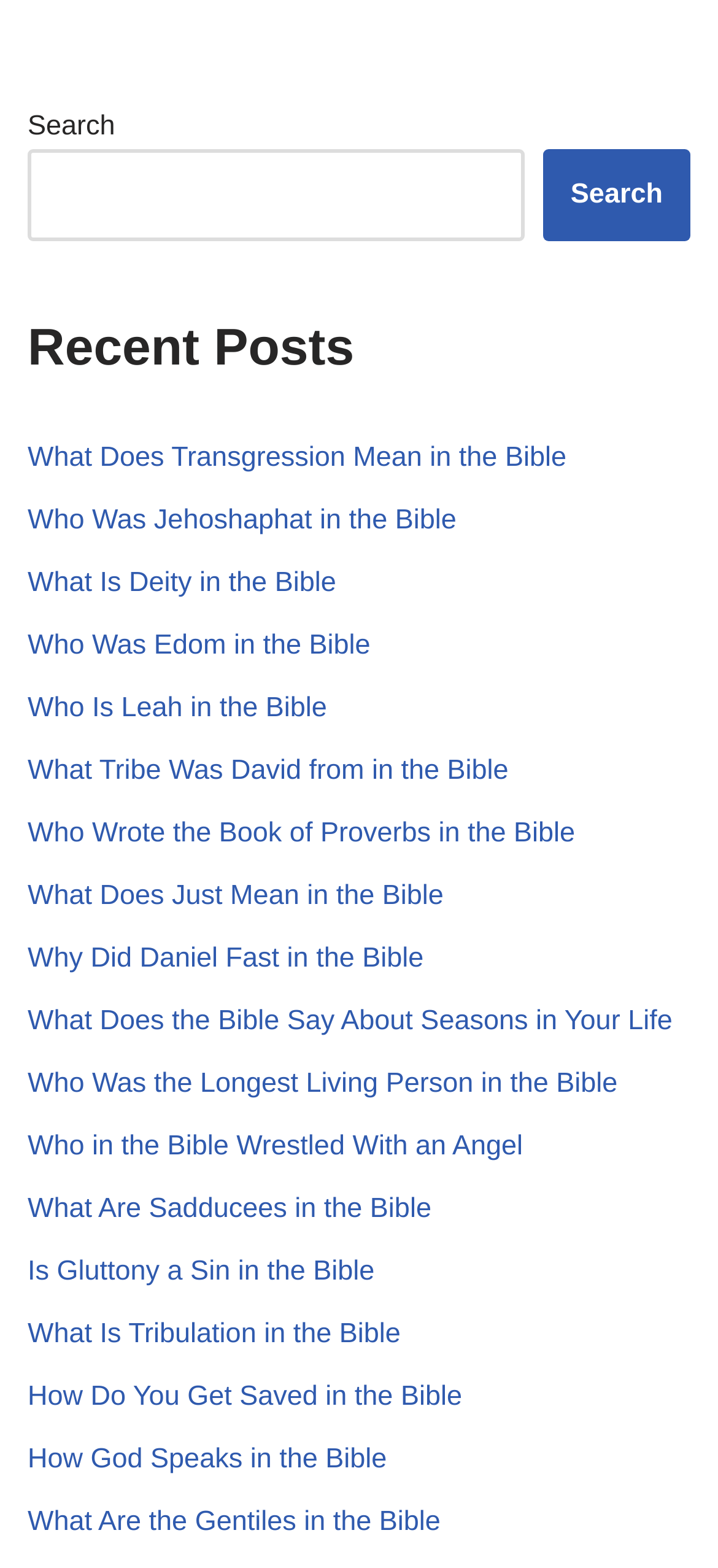Identify the bounding box coordinates of the element that should be clicked to fulfill this task: "Read about What Does Transgression Mean in the Bible". The coordinates should be provided as four float numbers between 0 and 1, i.e., [left, top, right, bottom].

[0.038, 0.282, 0.789, 0.302]